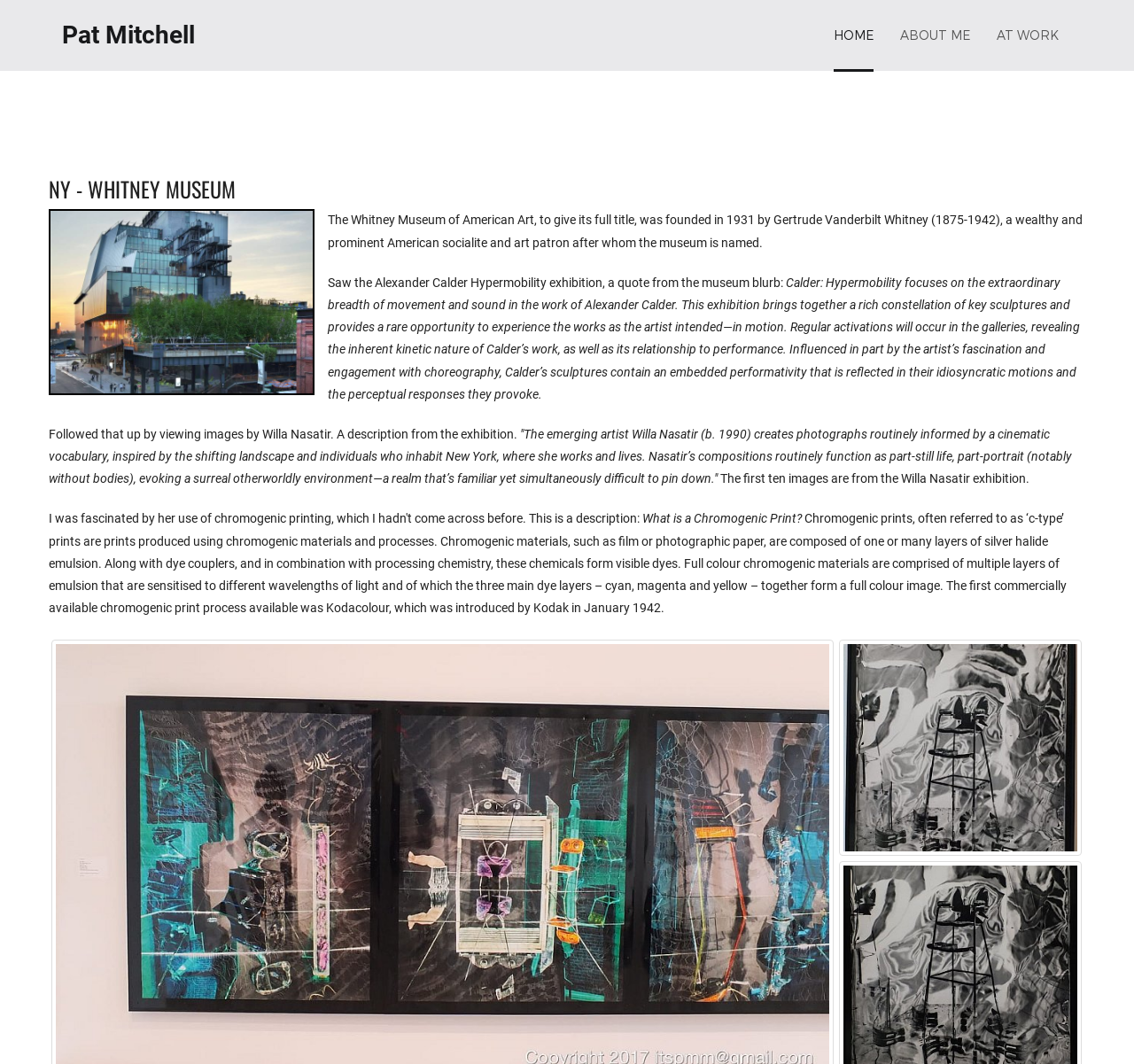What is the name of the museum mentioned on this webpage?
Please provide a comprehensive answer based on the information in the image.

I found the answer by looking at the heading 'NY - WHITNEY MUSEUM' and the StaticText 'The Whitney Museum of American Art, to give its full title,...' which both mention the name of the museum.